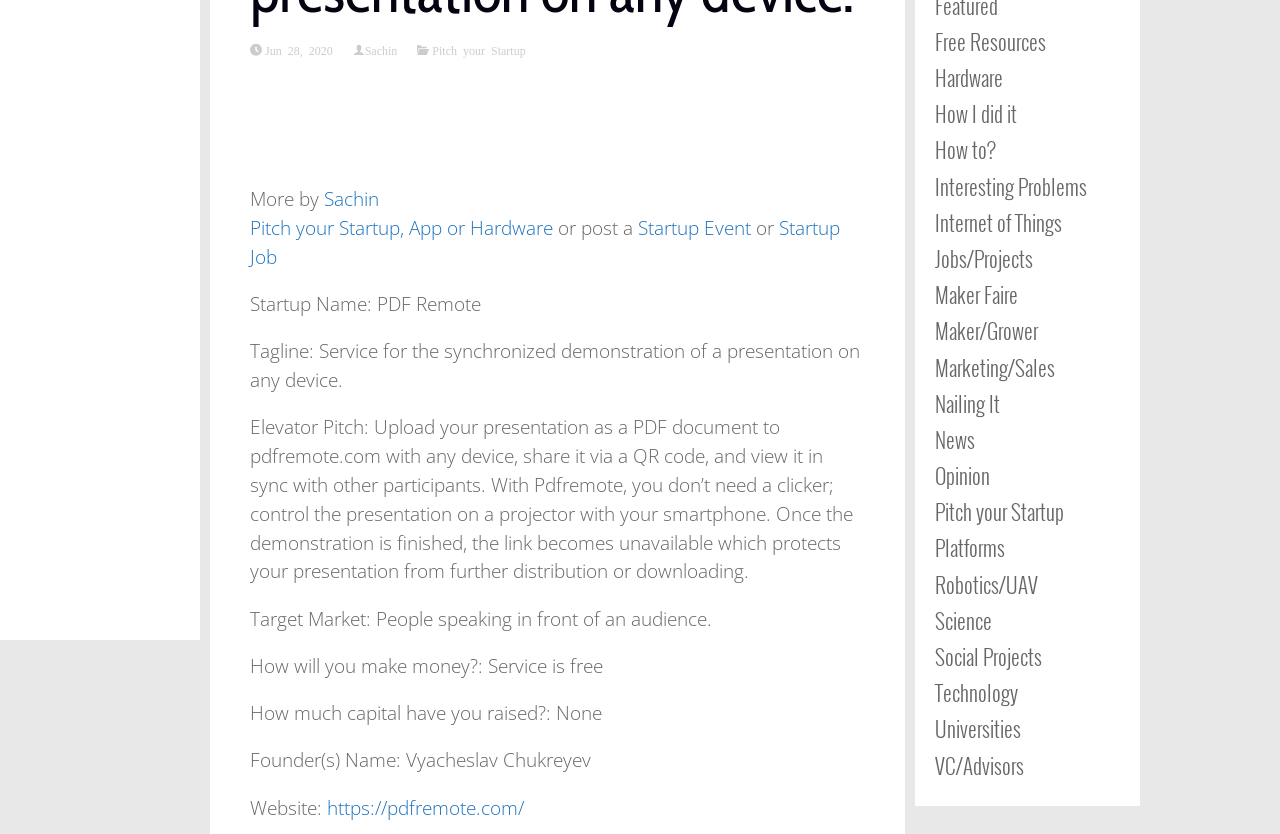Find and provide the bounding box coordinates for the UI element described with: "How I did it".

[0.73, 0.118, 0.795, 0.155]